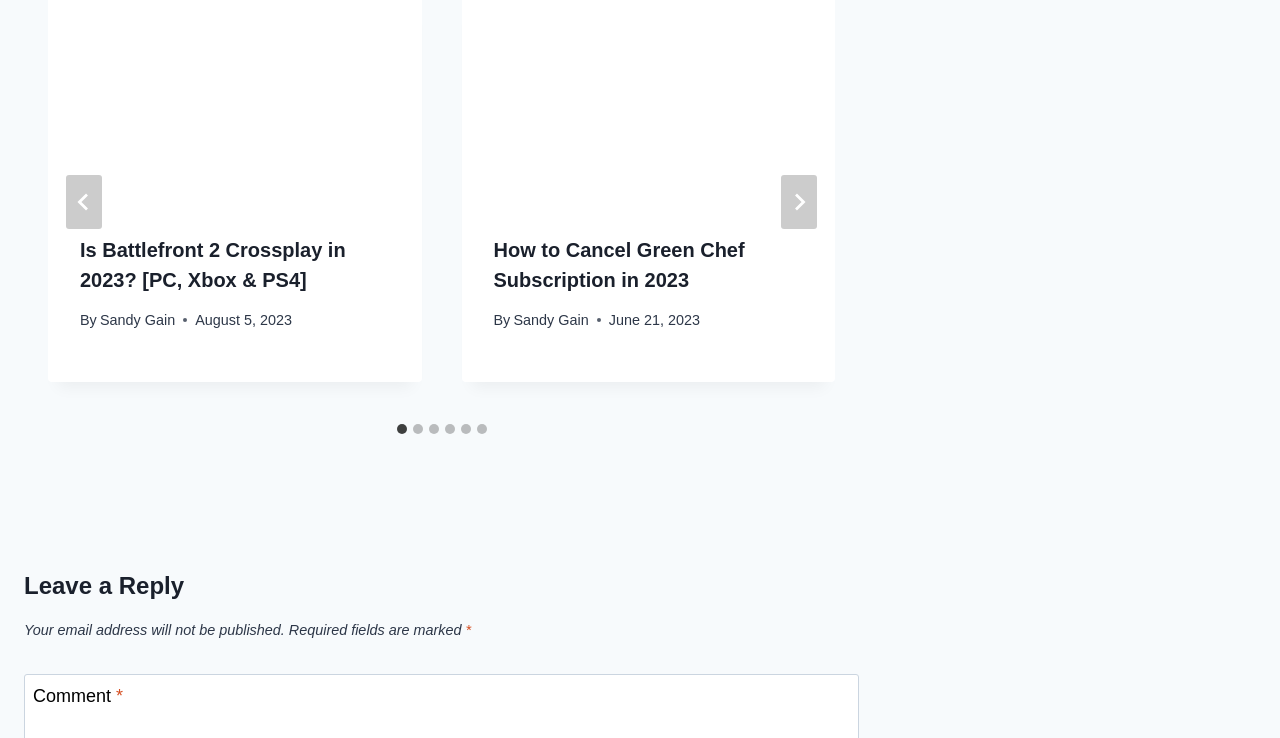Please answer the following query using a single word or phrase: 
What is the title of the first article?

Is Battlefront 2 Crossplay in 2023?